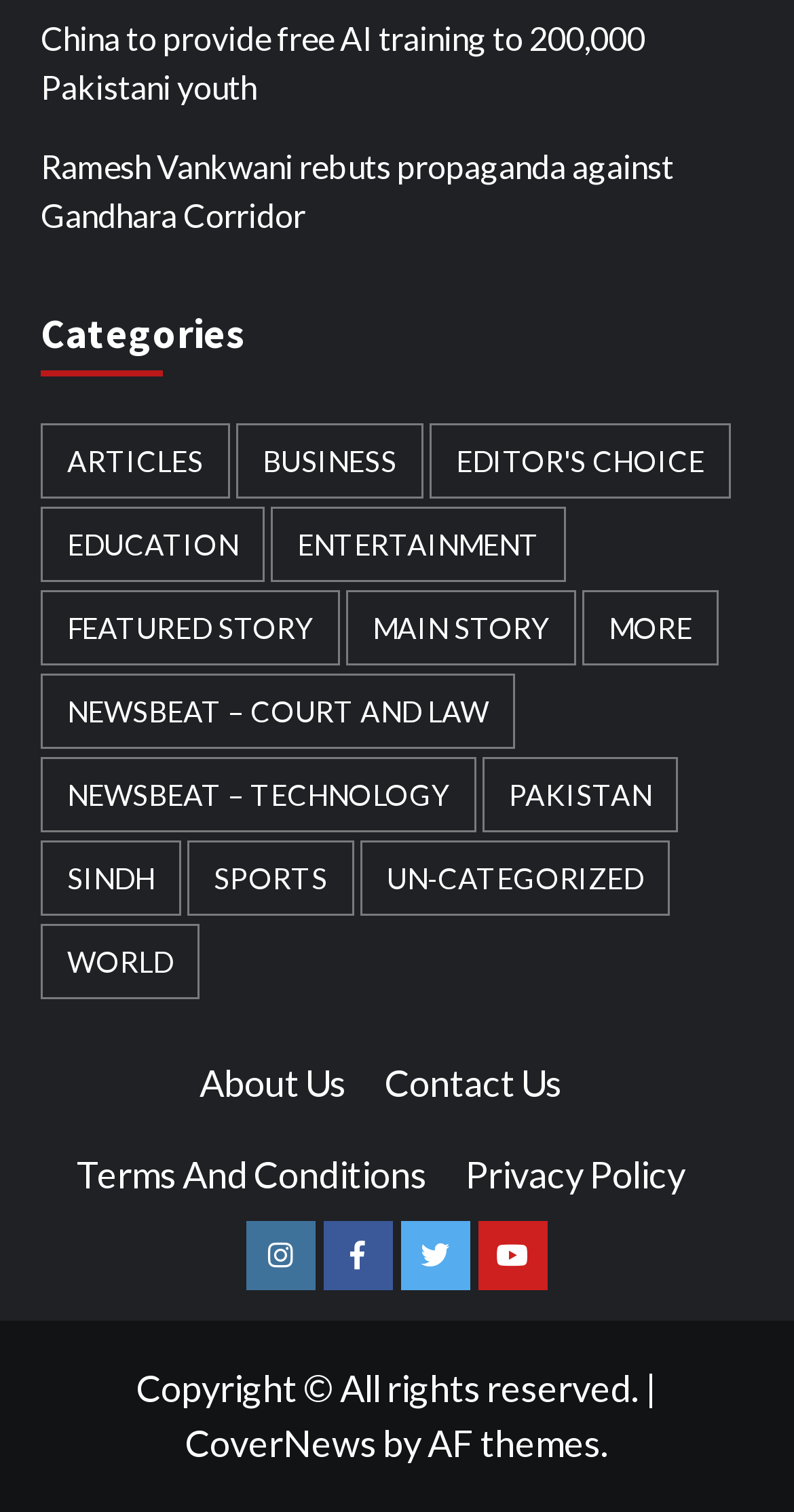Find the bounding box coordinates for the HTML element specified by: "Newsbeat – Court and Law".

[0.051, 0.445, 0.649, 0.495]